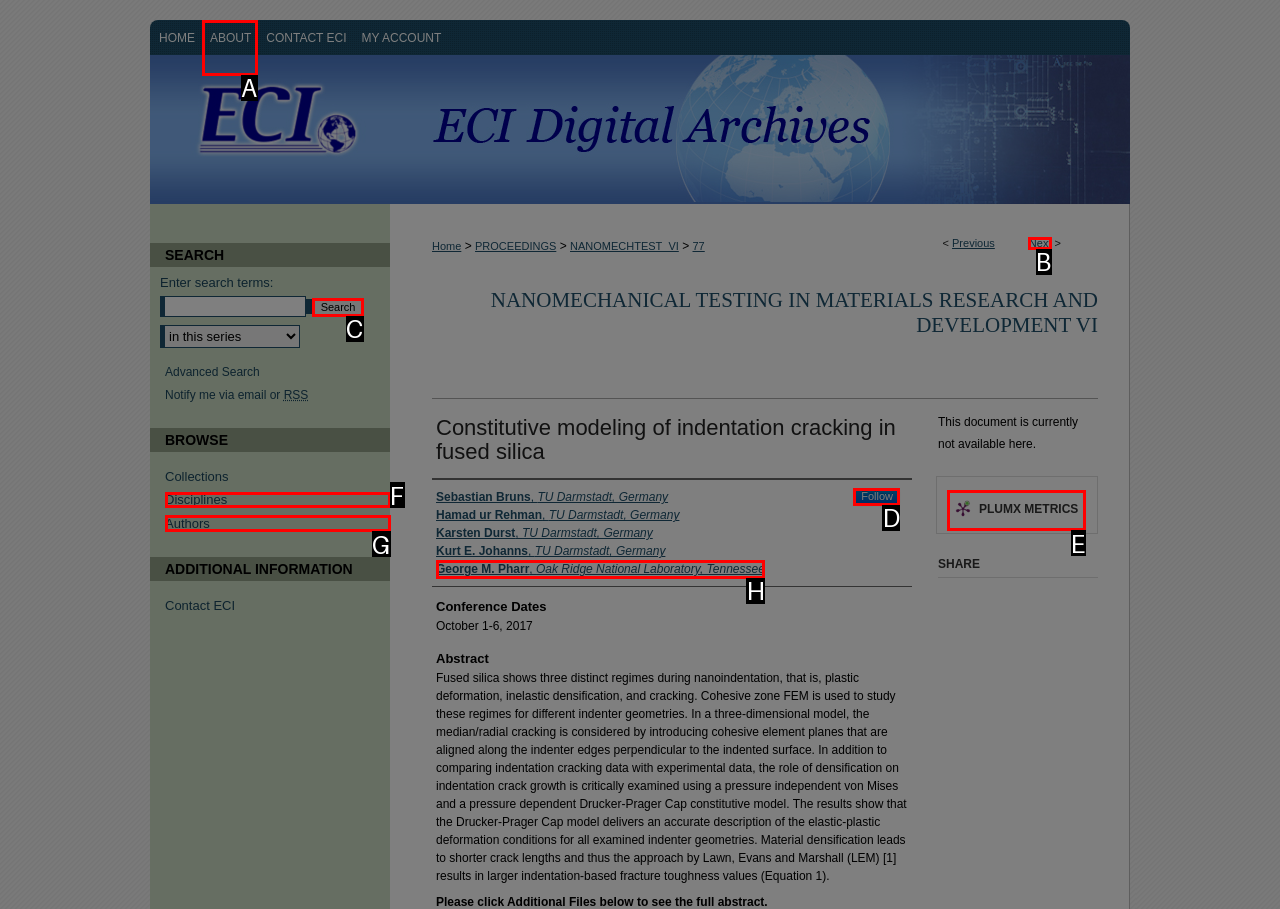Point out the UI element to be clicked for this instruction: Follow the author 'Sebastian Bruns'. Provide the answer as the letter of the chosen element.

D